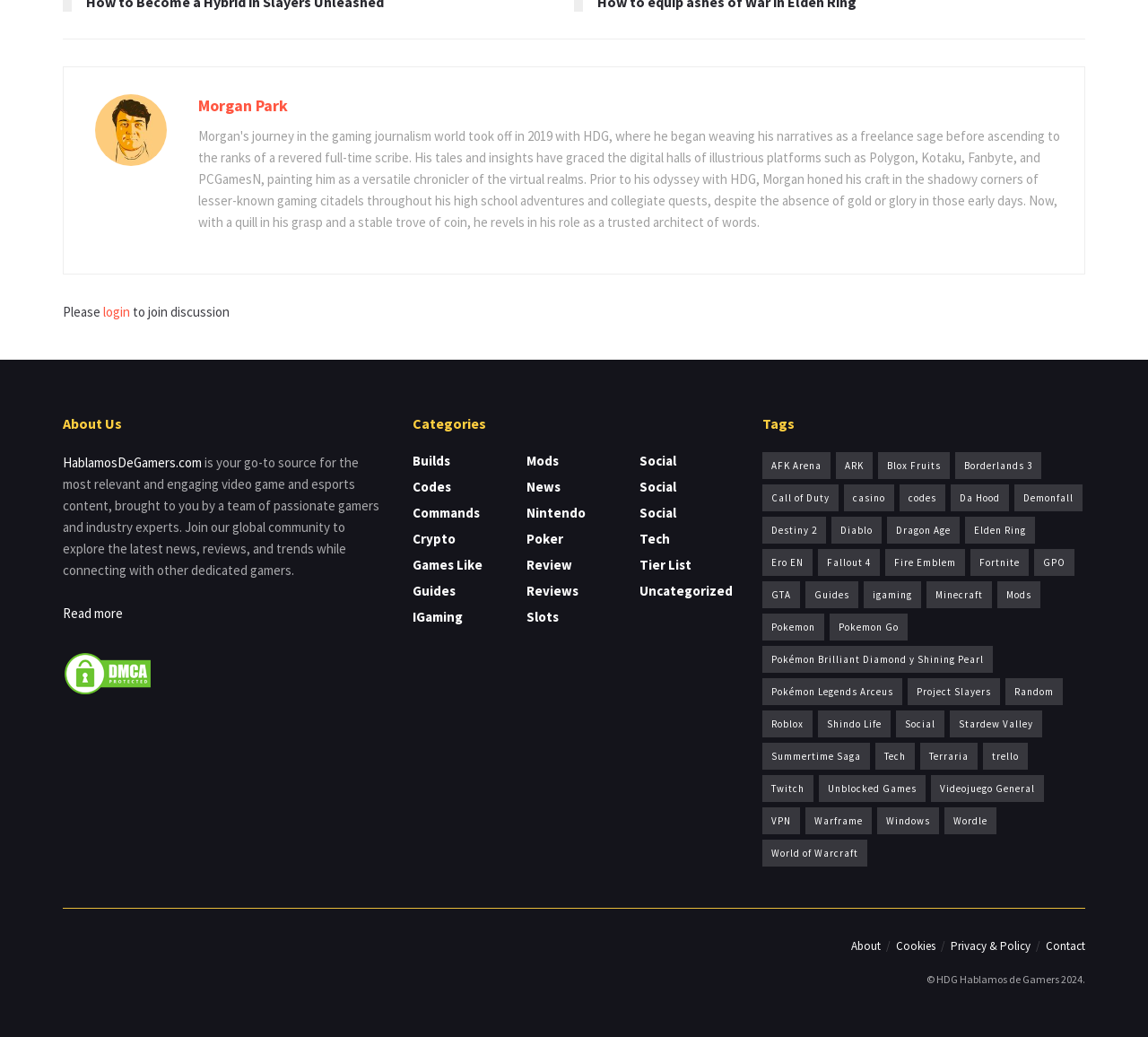Refer to the screenshot and give an in-depth answer to this question: What is the topic with the most items?

The topic with the most items is 'Roblox' which has 481 items, as indicated by the link 'Roblox (481 items)' under the 'Tags' section.